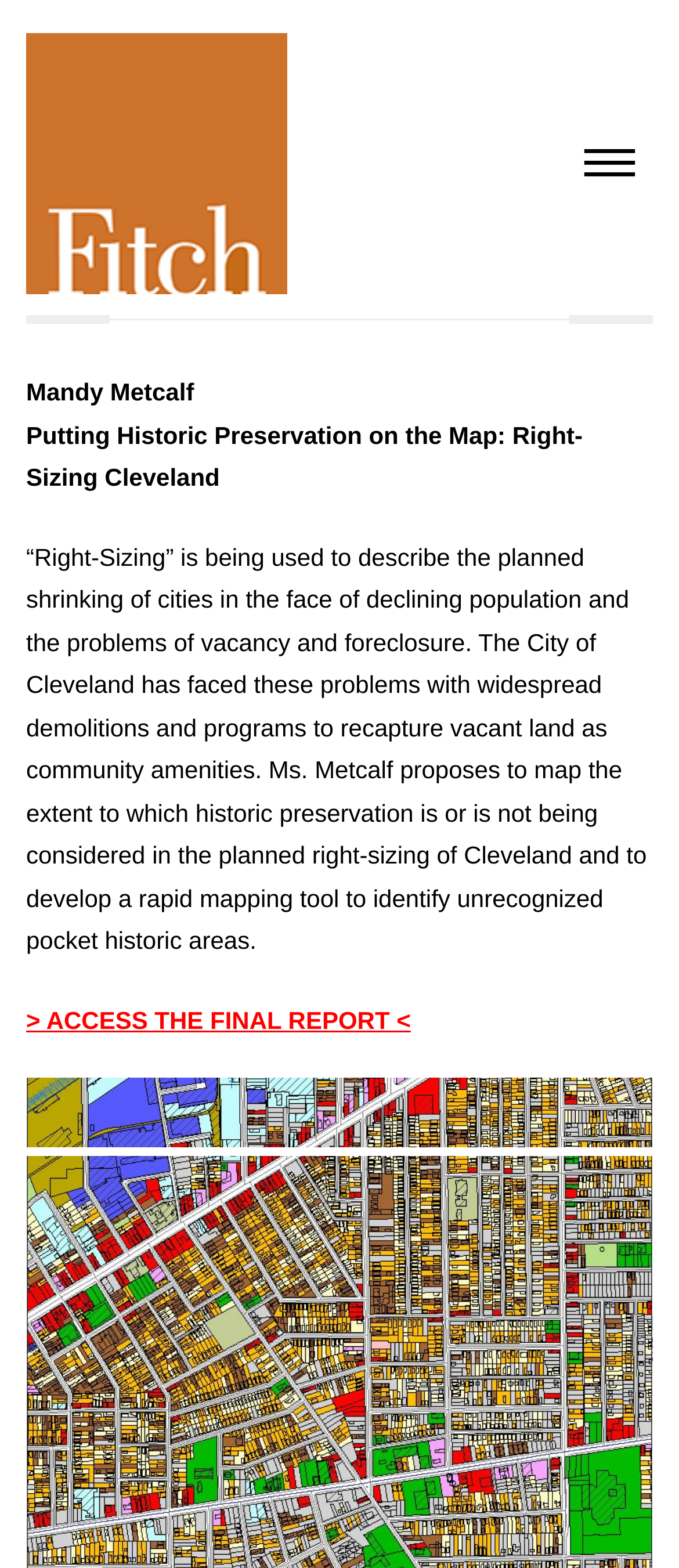What is the topic of the article?
Using the picture, provide a one-word or short phrase answer.

Right-Sizing Cleveland